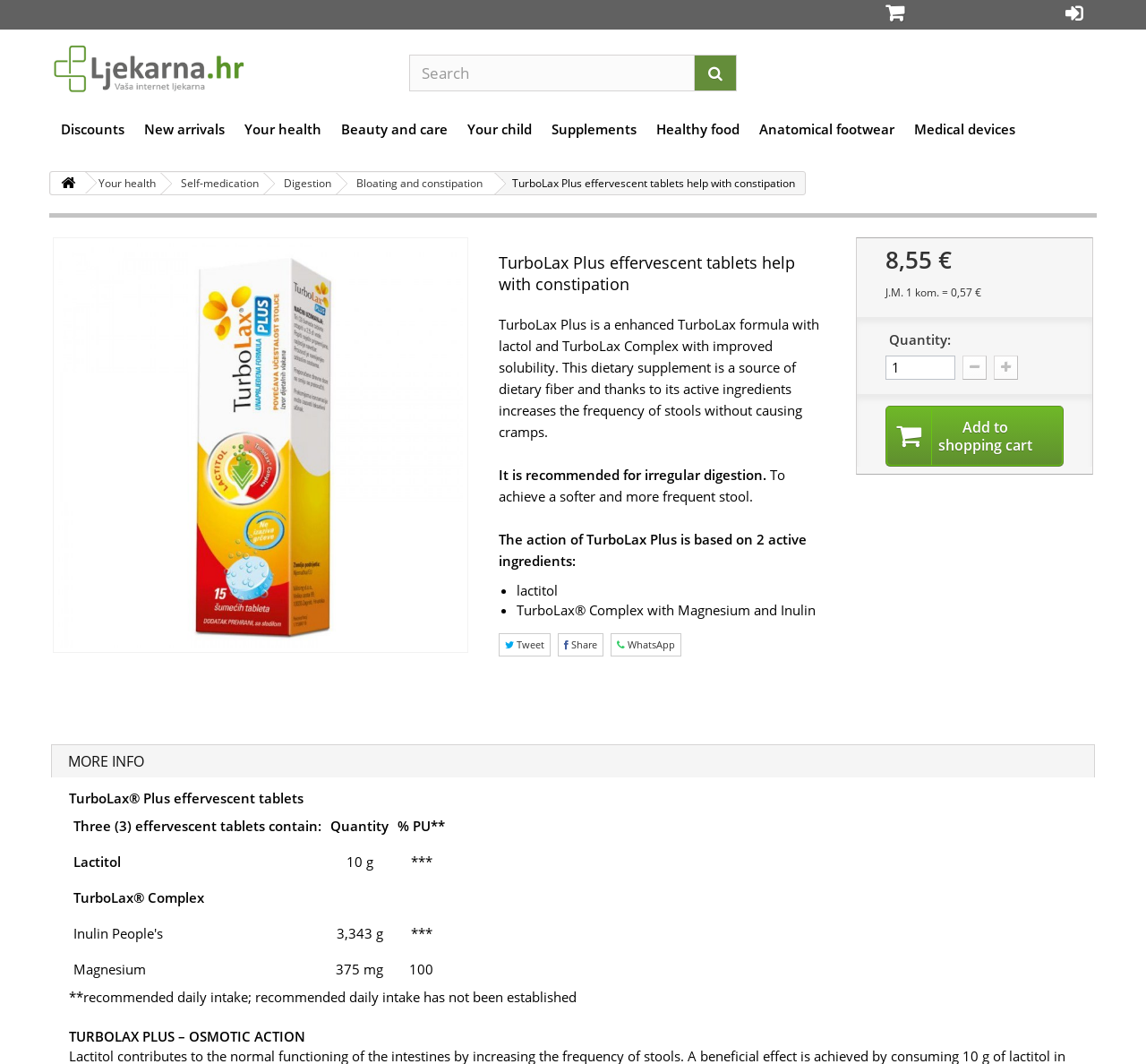Show the bounding box coordinates of the region that should be clicked to follow the instruction: "Add to shopping cart."

[0.773, 0.381, 0.928, 0.439]